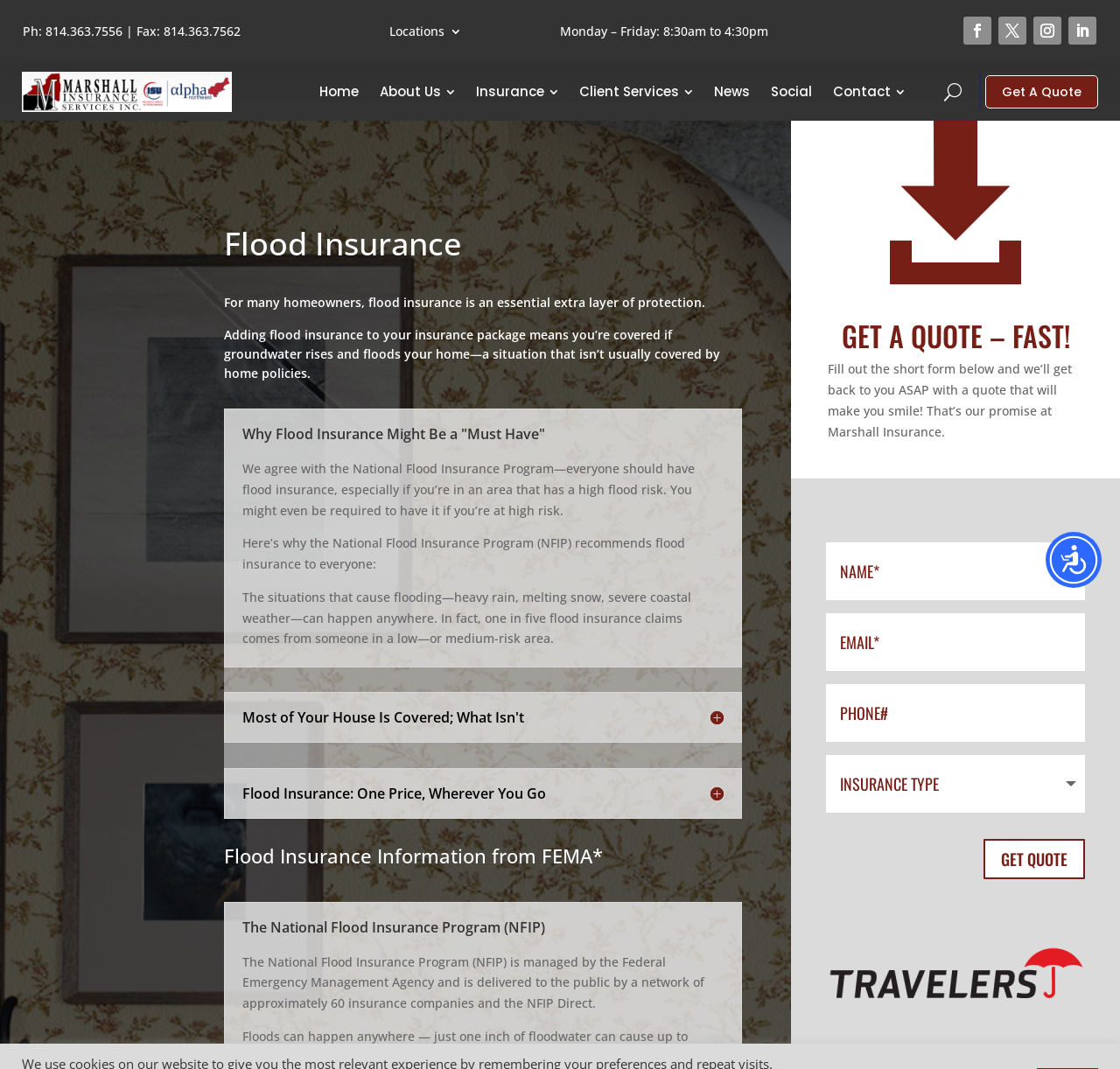Use a single word or phrase to answer the question:
What is the phone number of Marshall Insurance?

814.363.7556